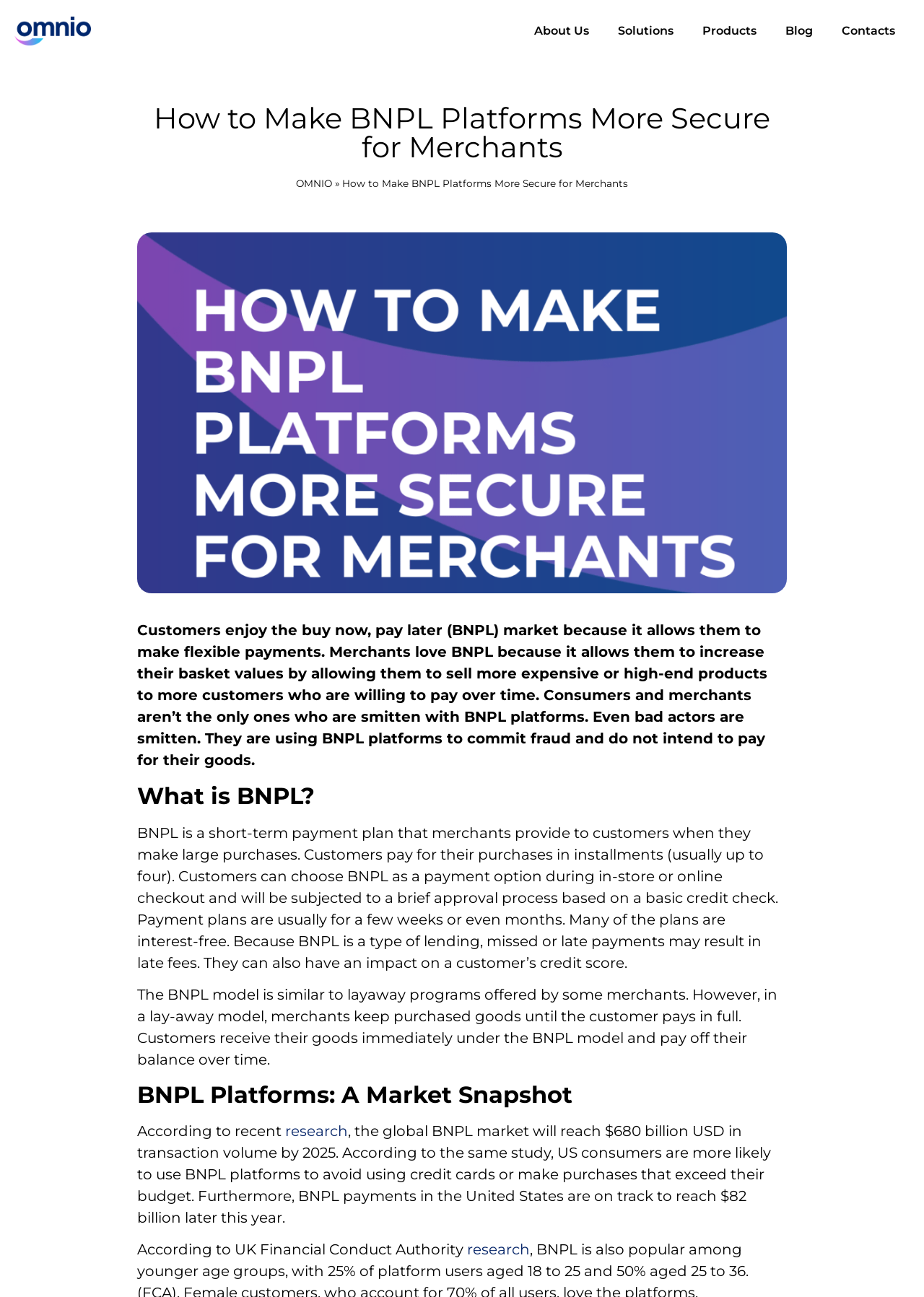Provide the bounding box coordinates of the HTML element described as: "About Us". The bounding box coordinates should be four float numbers between 0 and 1, i.e., [left, top, right, bottom].

[0.562, 0.011, 0.653, 0.037]